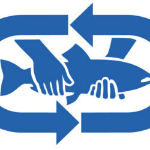Give a one-word or phrase response to the following question: What is the purpose of the arrows in the logo?

To convey sustainable practices